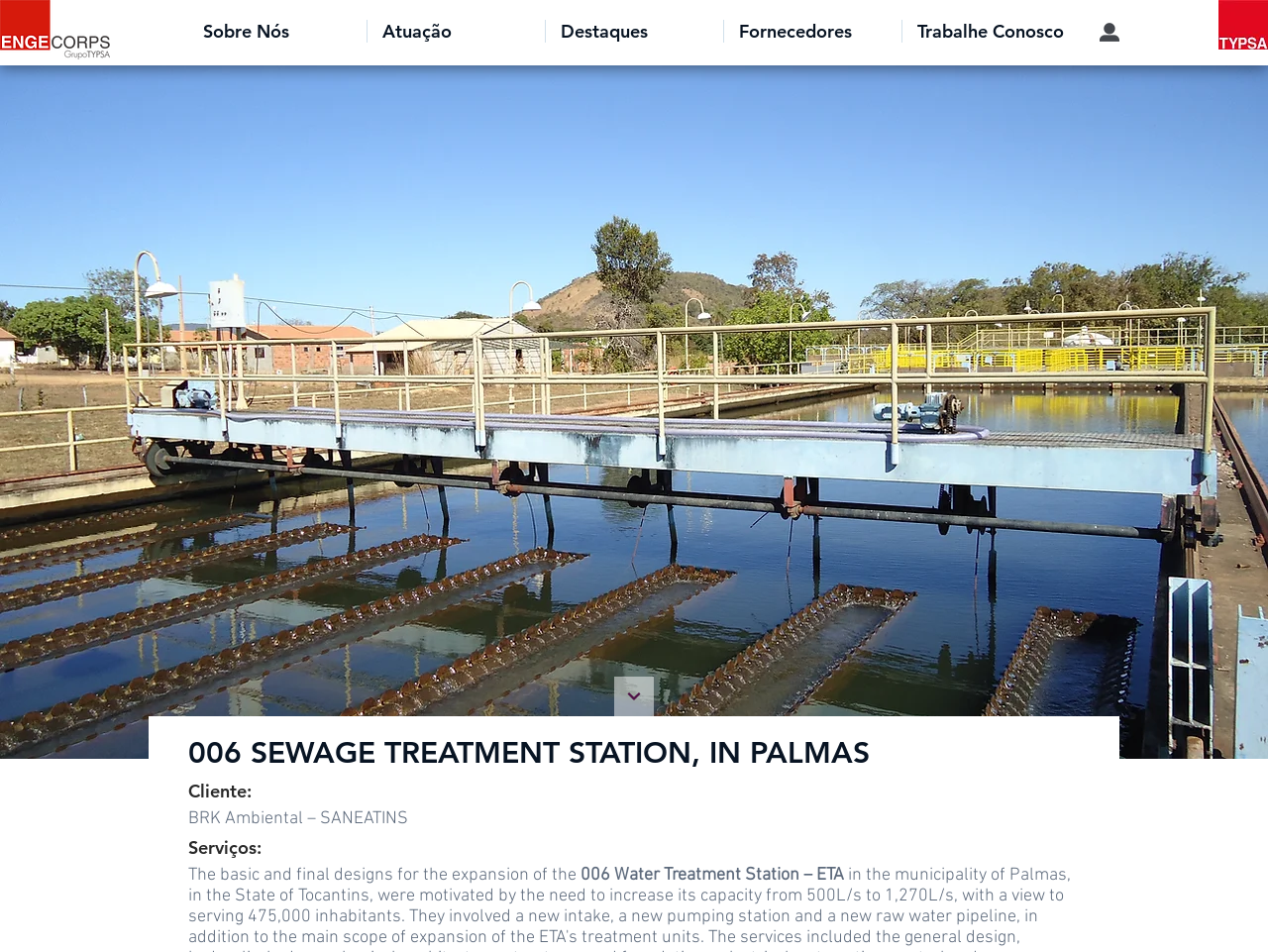Generate an in-depth caption that captures all aspects of the webpage.

The webpage appears to be a project showcase page, specifically highlighting the "006 SEWAGE TREATMENT STATION, IN PALMAS" project. 

At the top-left corner, there is a logo image of "ENGECORPS-grupoTYPSA". 

Below the logo, there is a navigation menu with five links: "Sobre Nós", "Atuação", "Destaques", "Fornecedores", and "Trabalhe Conosco". 

To the right of the navigation menu, there is a restricted area link labeled "Área restrita". 

At the top-right corner, there is another link with no label. 

The main content of the page is divided into sections. The first section has a heading "006 SEWAGE TREATMENT STATION, IN PALMAS" and is positioned near the top of the page. 

Below the heading, there is a subheading "Cliente:" followed by the text "BRK Ambiental – SANEATINS". 

Further down, there is another subheading "Serviços:" followed by a description of the project, which includes two lines of text: "The basic and final designs for the expansion of the" and "006 Water Treatment Station – ETA". 

Finally, there is a "Continuar" (Continue) link positioned near the bottom of the page.